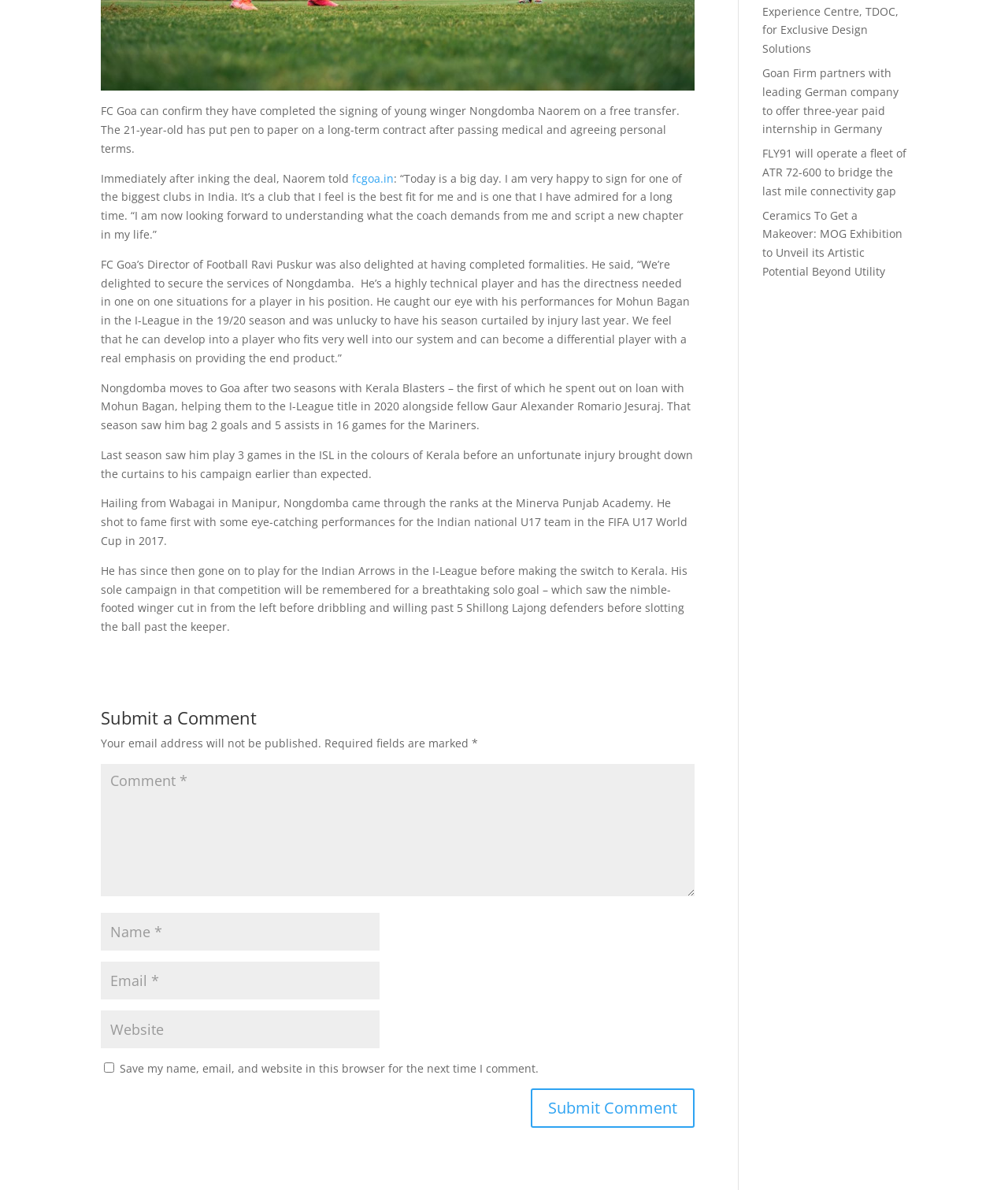From the element description: "input value="Name *" name="author"", extract the bounding box coordinates of the UI element. The coordinates should be expressed as four float numbers between 0 and 1, in the order [left, top, right, bottom].

[0.1, 0.767, 0.377, 0.799]